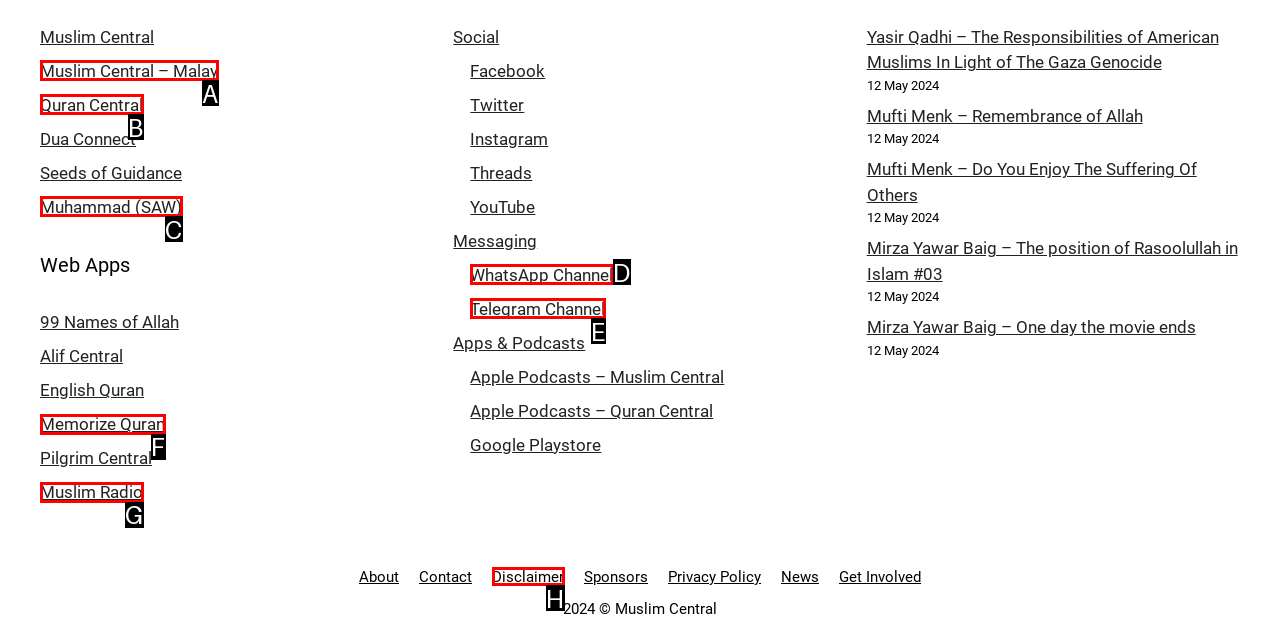Find the HTML element that corresponds to the description: Muslim Central – Malay. Indicate your selection by the letter of the appropriate option.

A